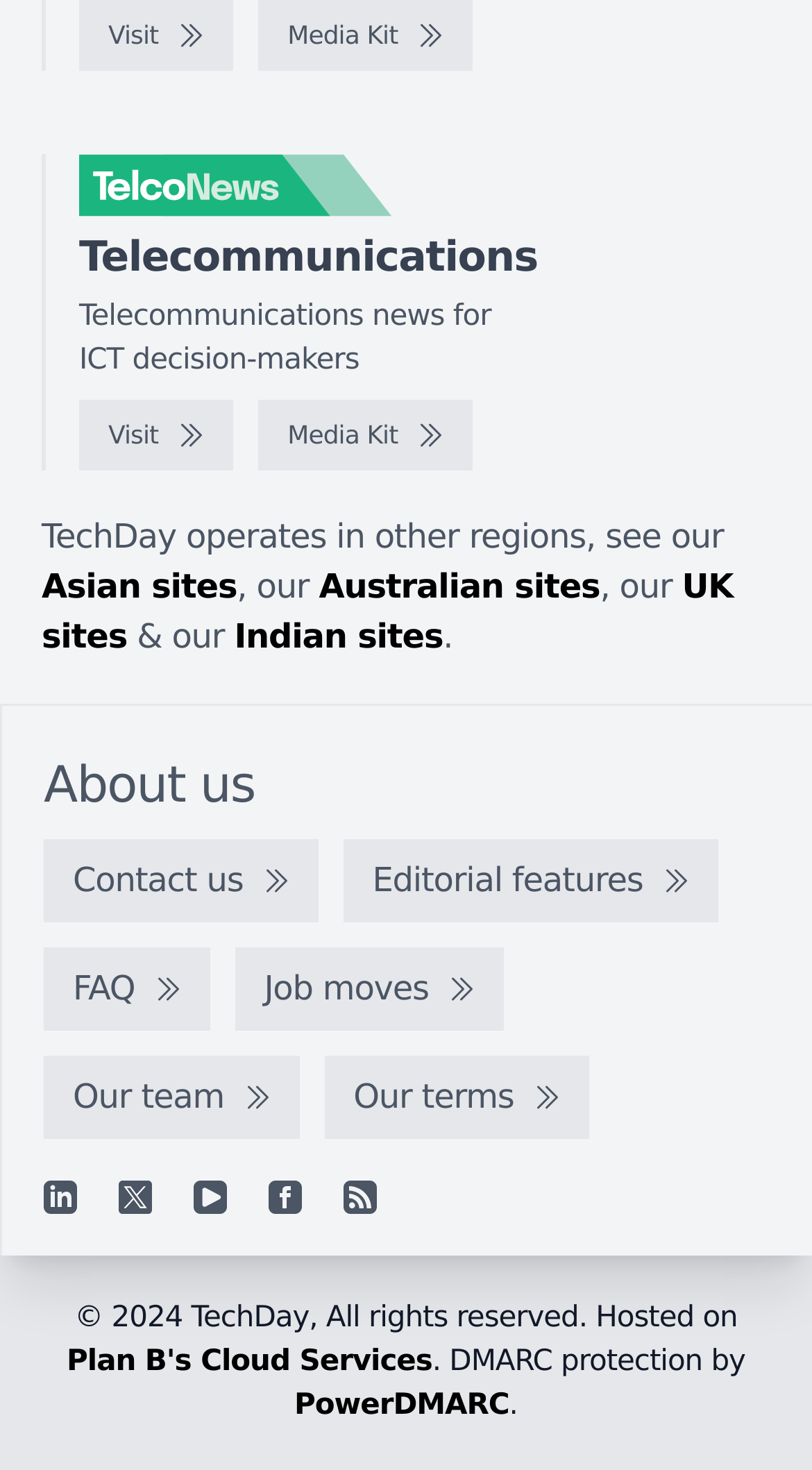Please identify the bounding box coordinates for the region that you need to click to follow this instruction: "Follow on LinkedIn".

[0.054, 0.804, 0.095, 0.826]